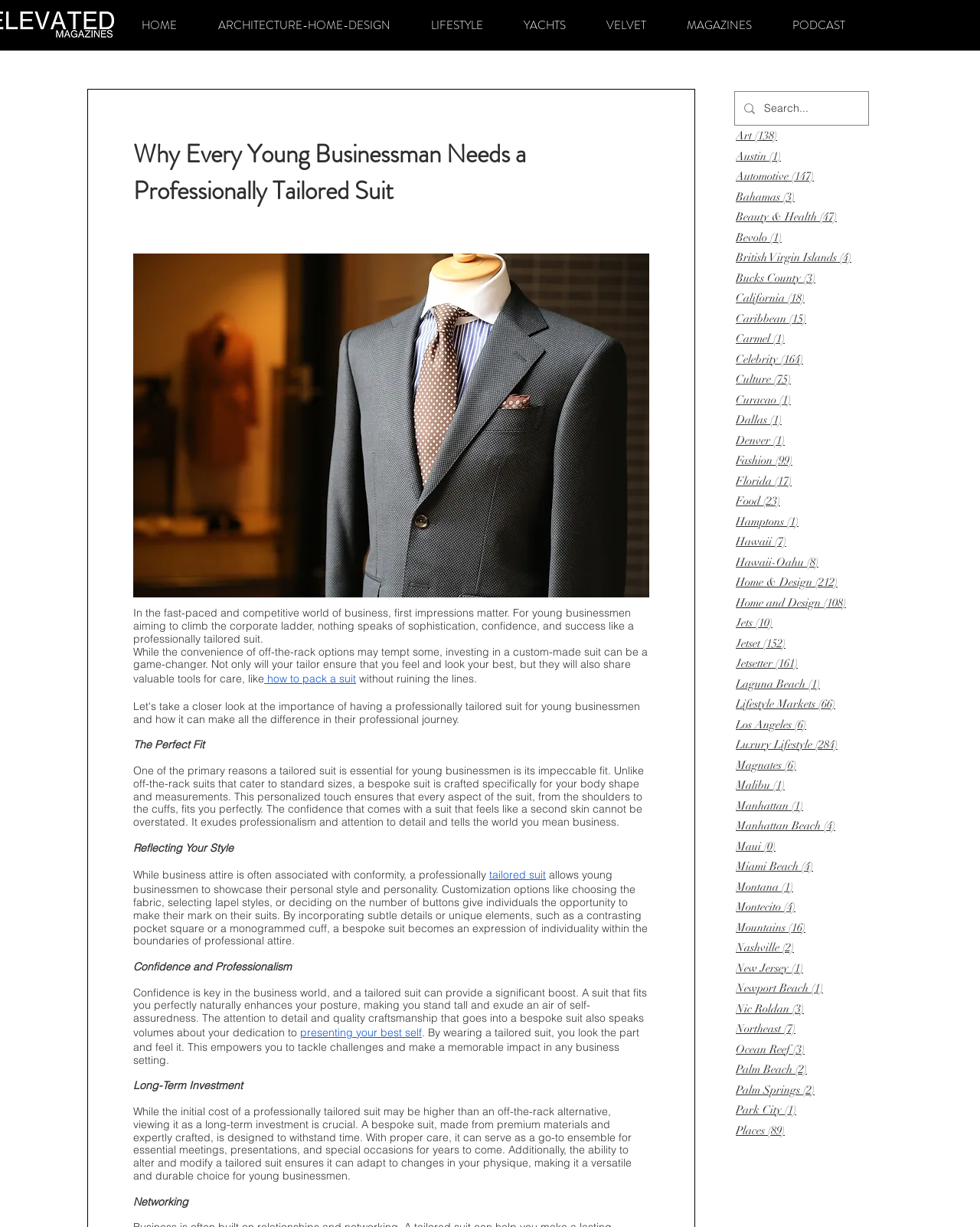Based on the element description parent_node: Email * aria-describedby="email-notes" name="email", identify the bounding box coordinates for the UI element. The coordinates should be in the format (top-left x, top-left y, bottom-right x, bottom-right y) and within the 0 to 1 range.

None